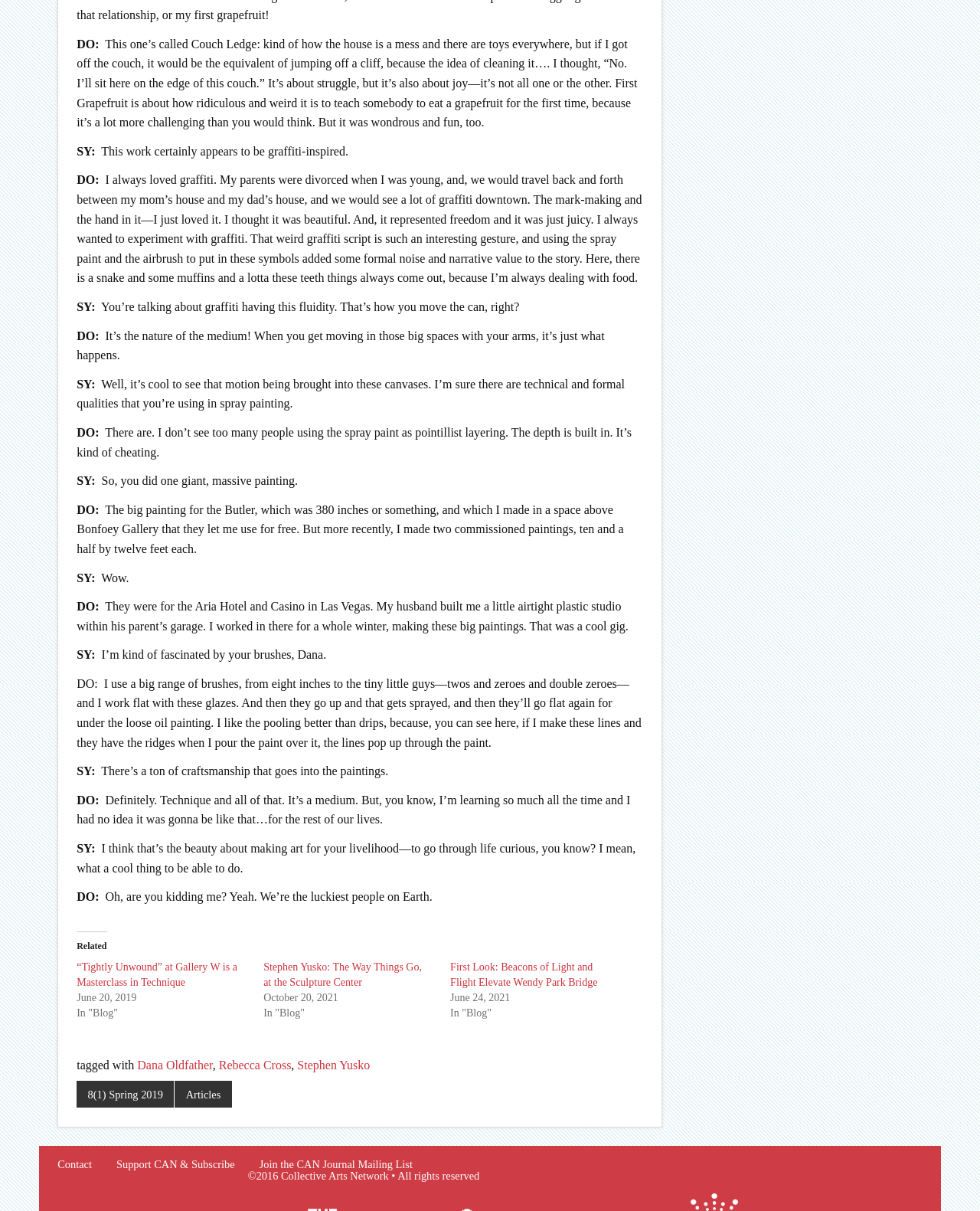What is the size of the commissioned paintings? Analyze the screenshot and reply with just one word or a short phrase.

Ten and a half by twelve feet